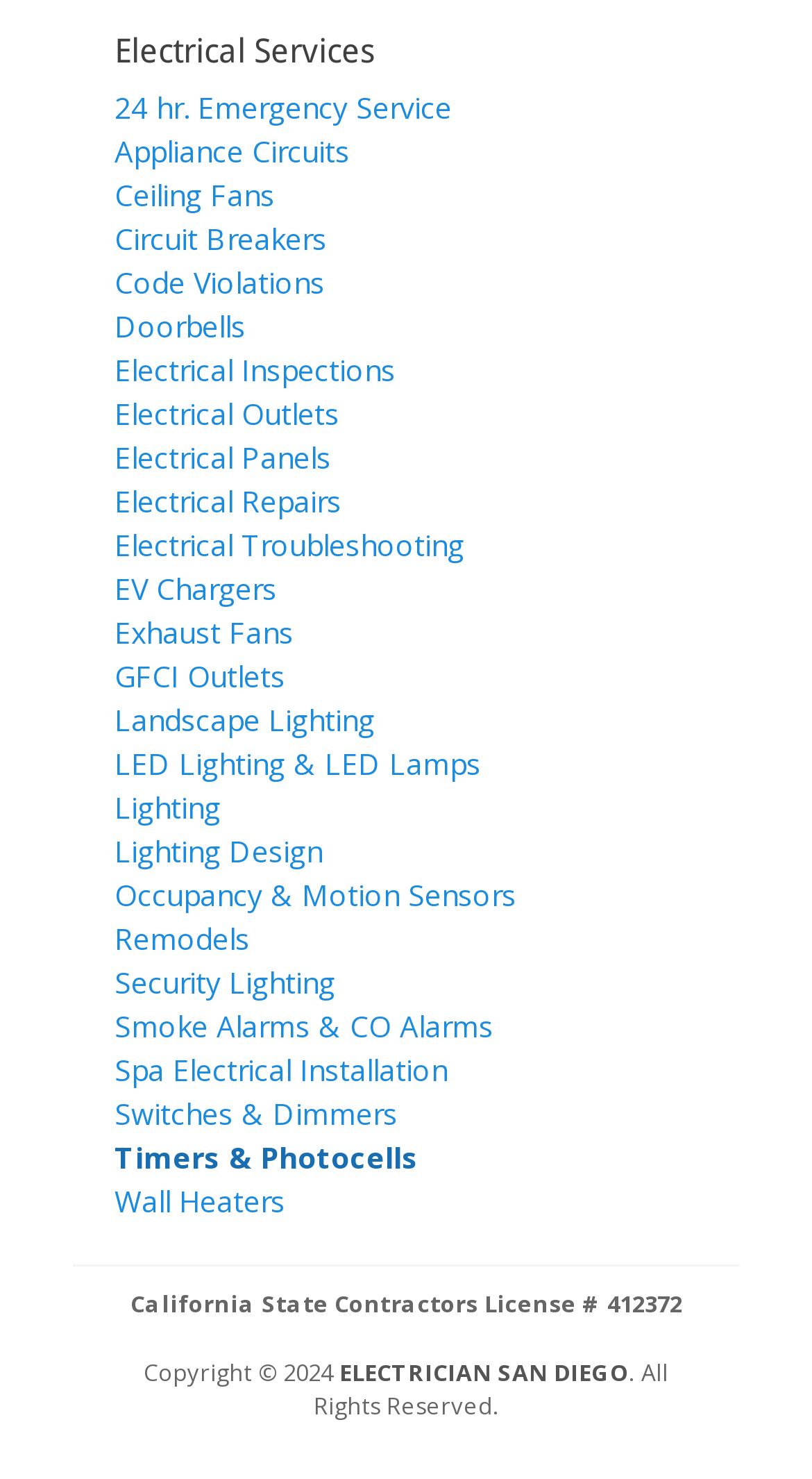Answer the question with a brief word or phrase:
What year is the copyright for?

2024